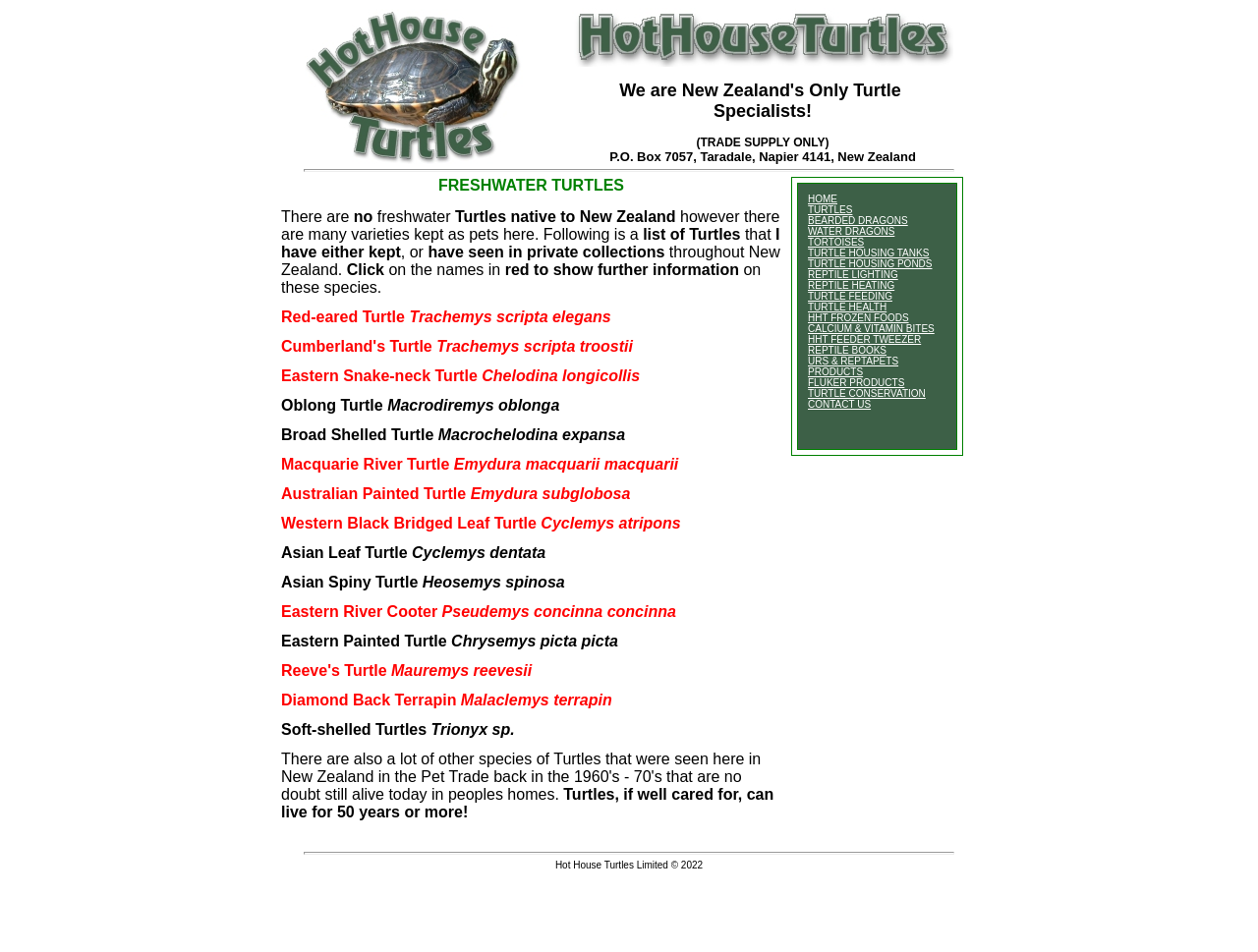What type of turtles are mentioned in the webpage?
Please utilize the information in the image to give a detailed response to the question.

The webpage mentions freshwater turtles, specifically listing various species such as Red-eared Turtle, Cumberland's Turtle, Eastern Snake-neck Turtle, and many others.